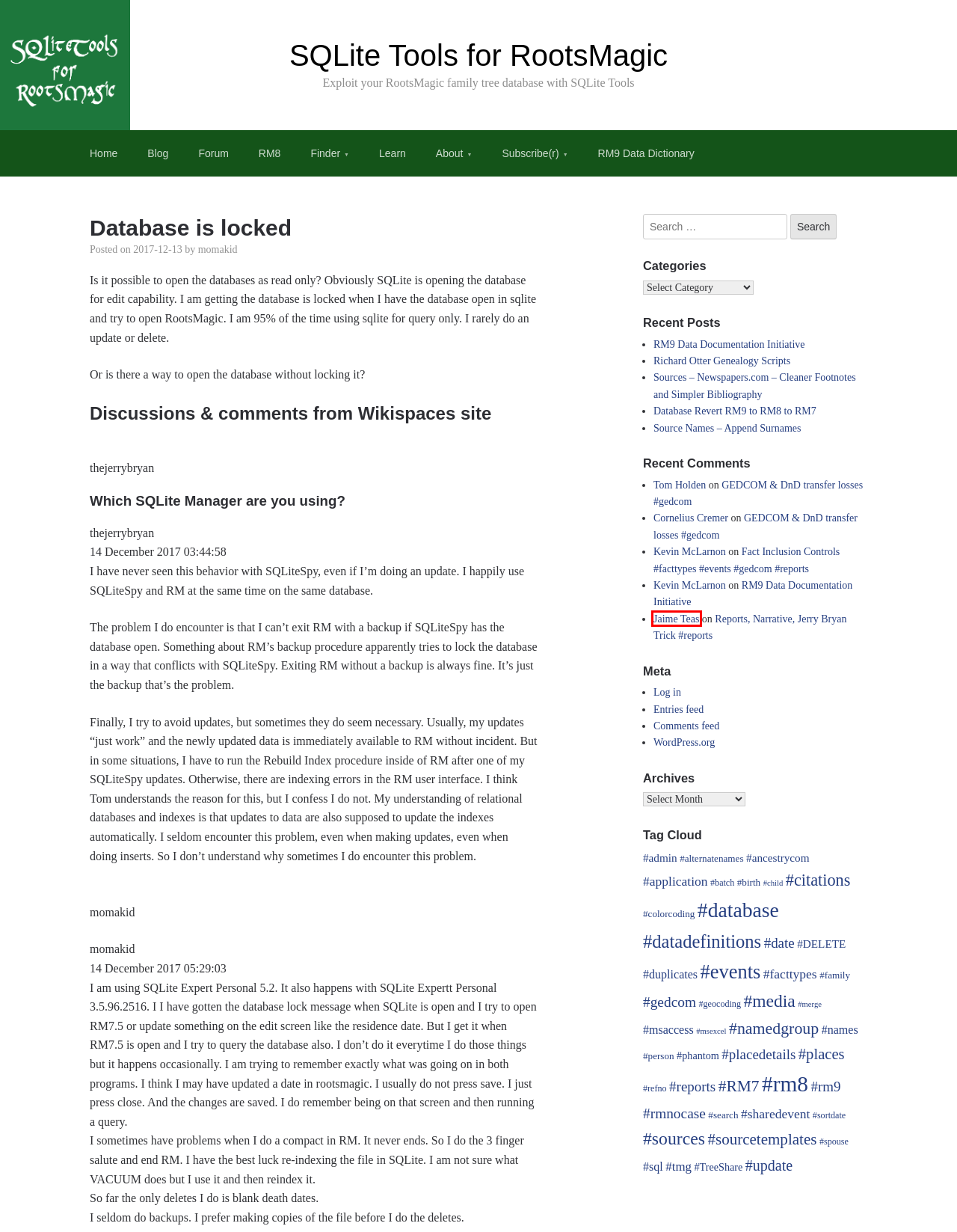You have a screenshot of a webpage with an element surrounded by a red bounding box. Choose the webpage description that best describes the new page after clicking the element inside the red bounding box. Here are the candidates:
A. Forum – SQLite Tools for RootsMagic
B. About – SQLite Tools for RootsMagic
C. #rm8 – SQLite Tools for RootsMagic
D. #sortdate – SQLite Tools for RootsMagic
E. #refno – SQLite Tools for RootsMagic
F. Richard Otter Genealogy Scripts – SQLite Tools for RootsMagic
G. Cornelius Cremer | SQLite Tools for RootsMagic
H. Jaime Teas | SQLite Tools for RootsMagic

H